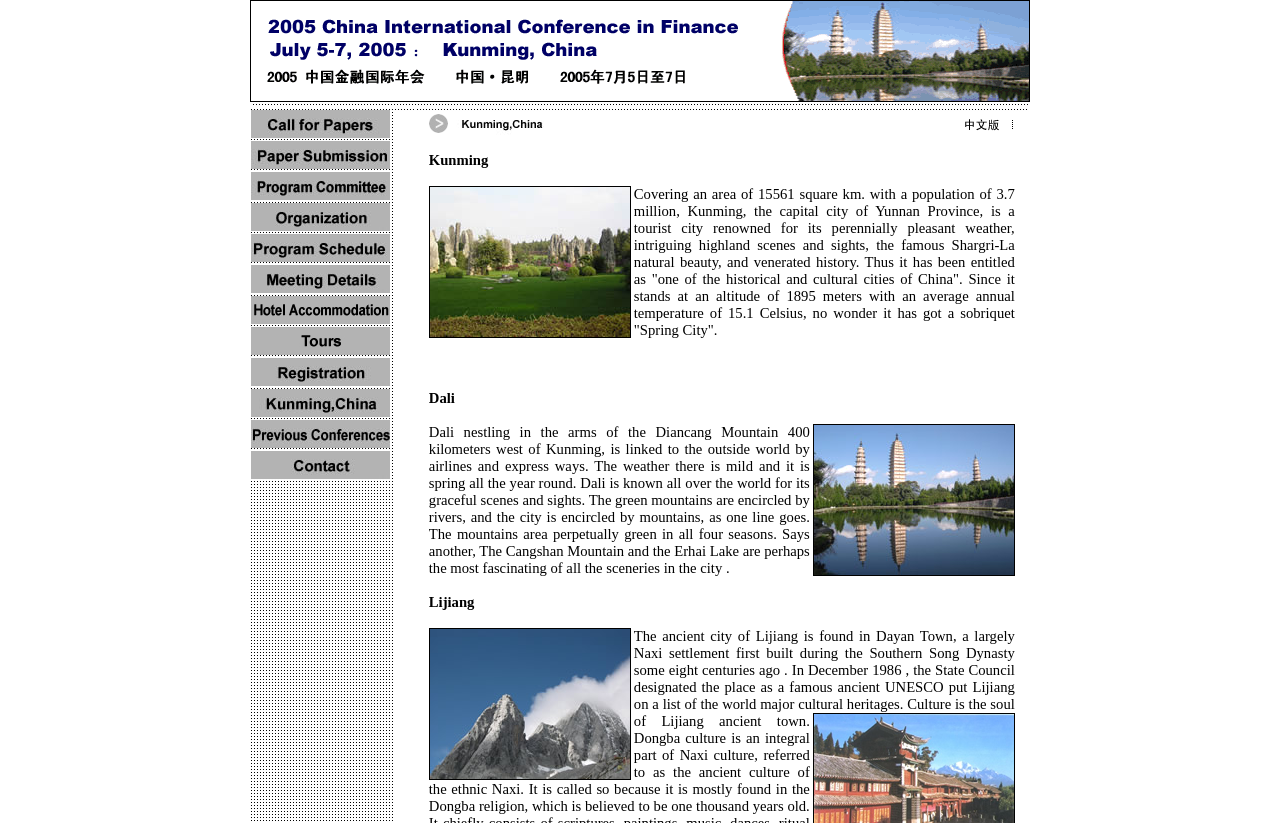Give a succinct answer to this question in a single word or phrase: 
How many tables are on the webpage?

3